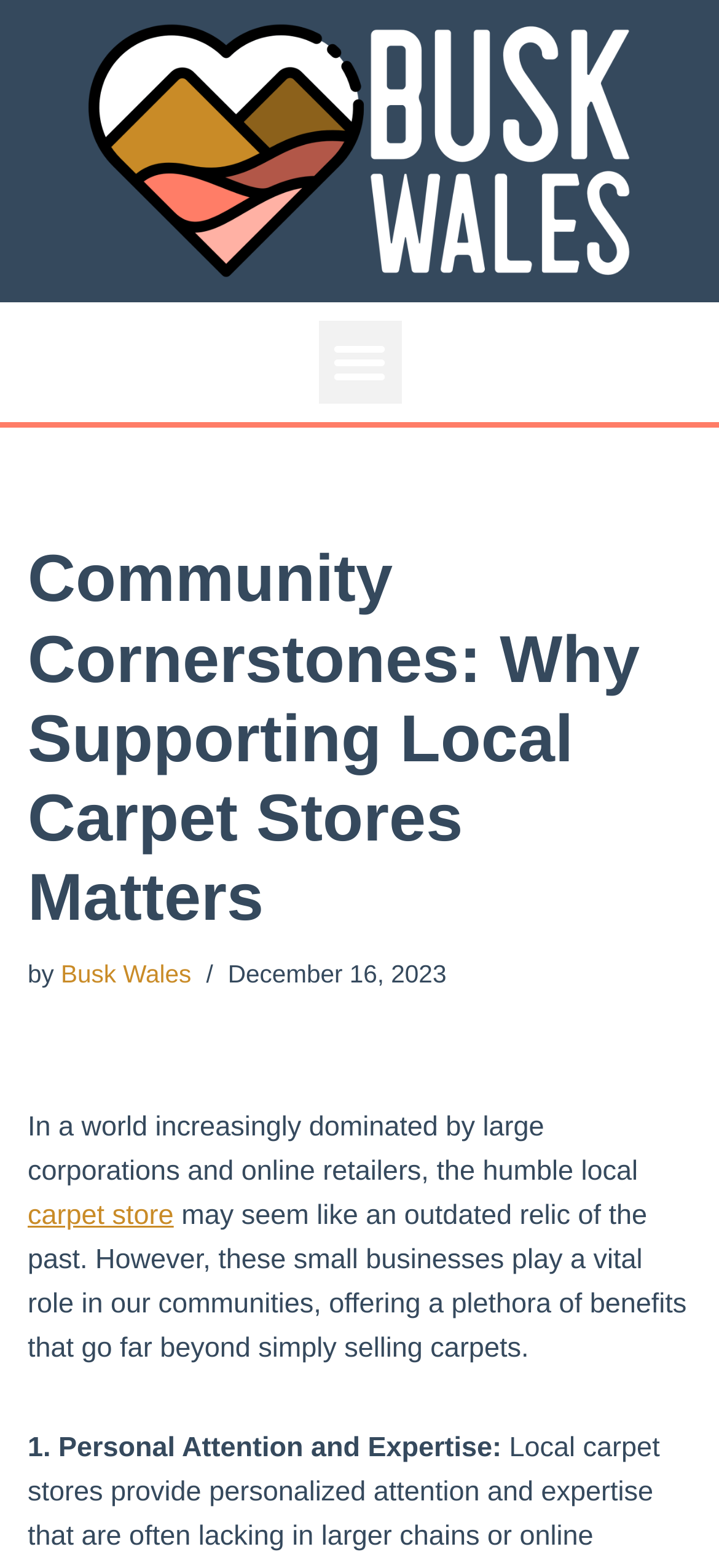Please find and provide the title of the webpage.

Community Cornerstones: Why Supporting Local Carpet Stores Matters